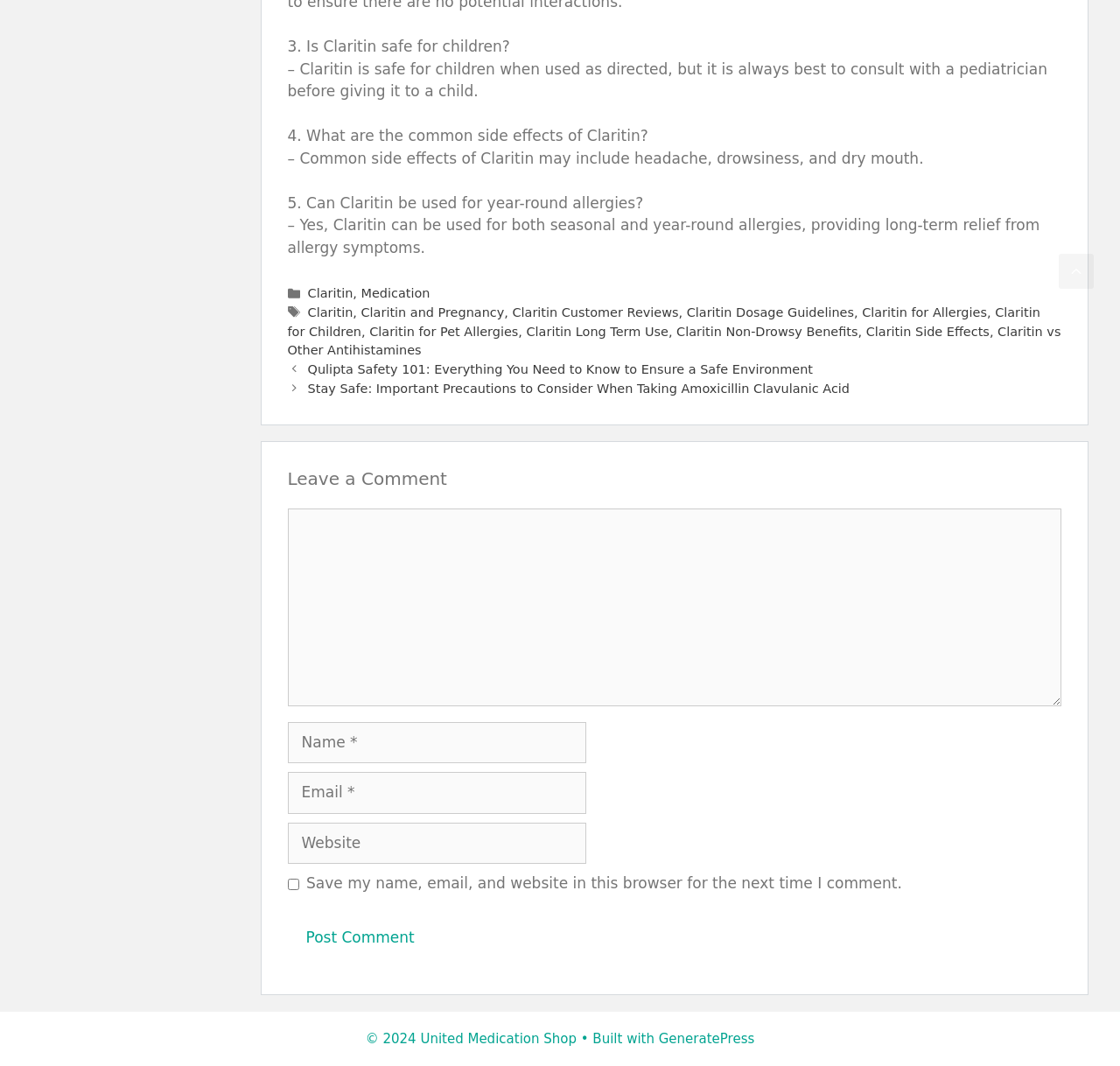Given the content of the image, can you provide a detailed answer to the question?
How many links are listed under the 'Tags' category in the footer?

I counted the number of links listed under the 'Tags' category in the footer section, which are 9 links related to Claritin.